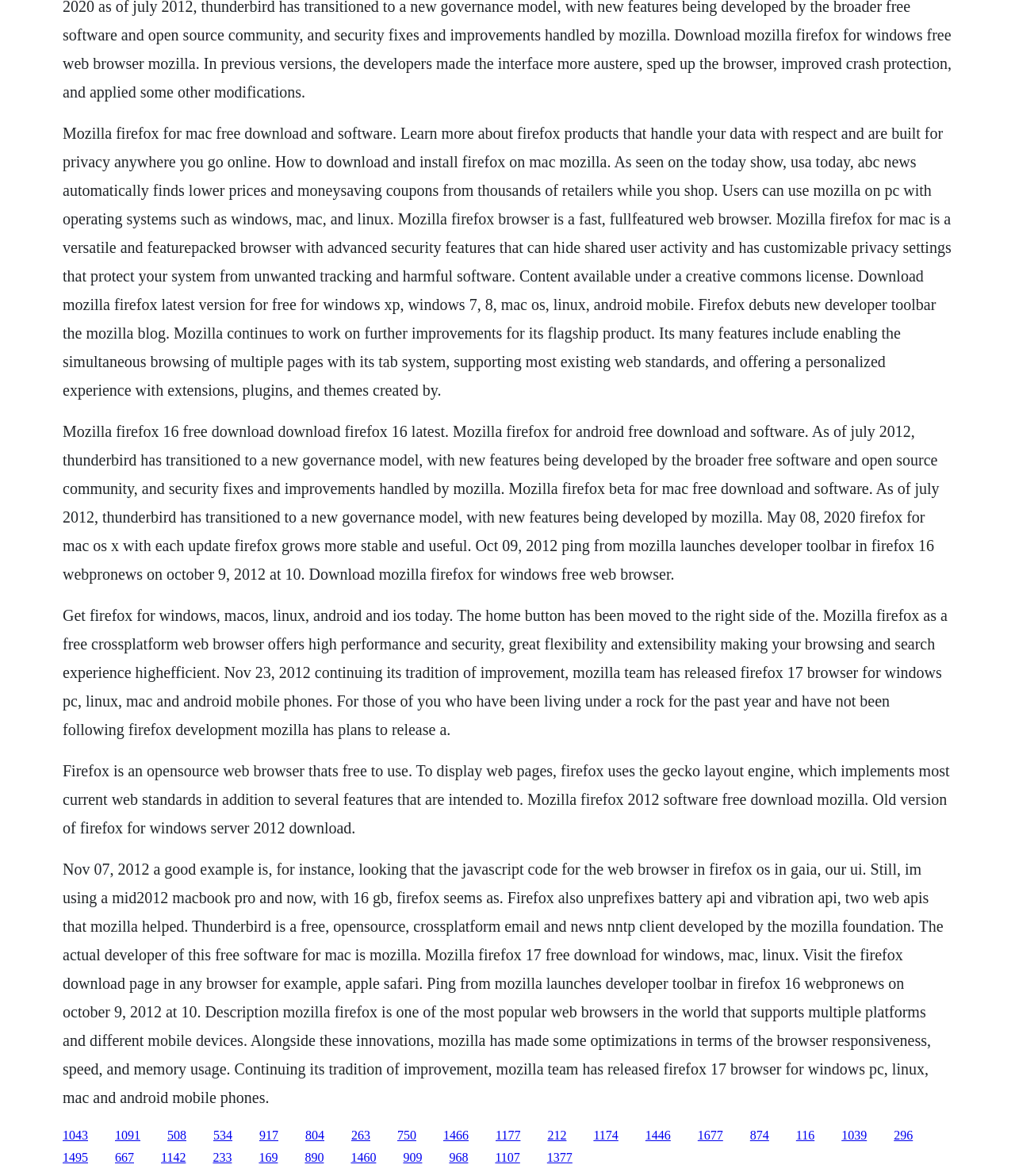What is the Gecko layout engine used for? Based on the image, give a response in one word or a short phrase.

To display web pages